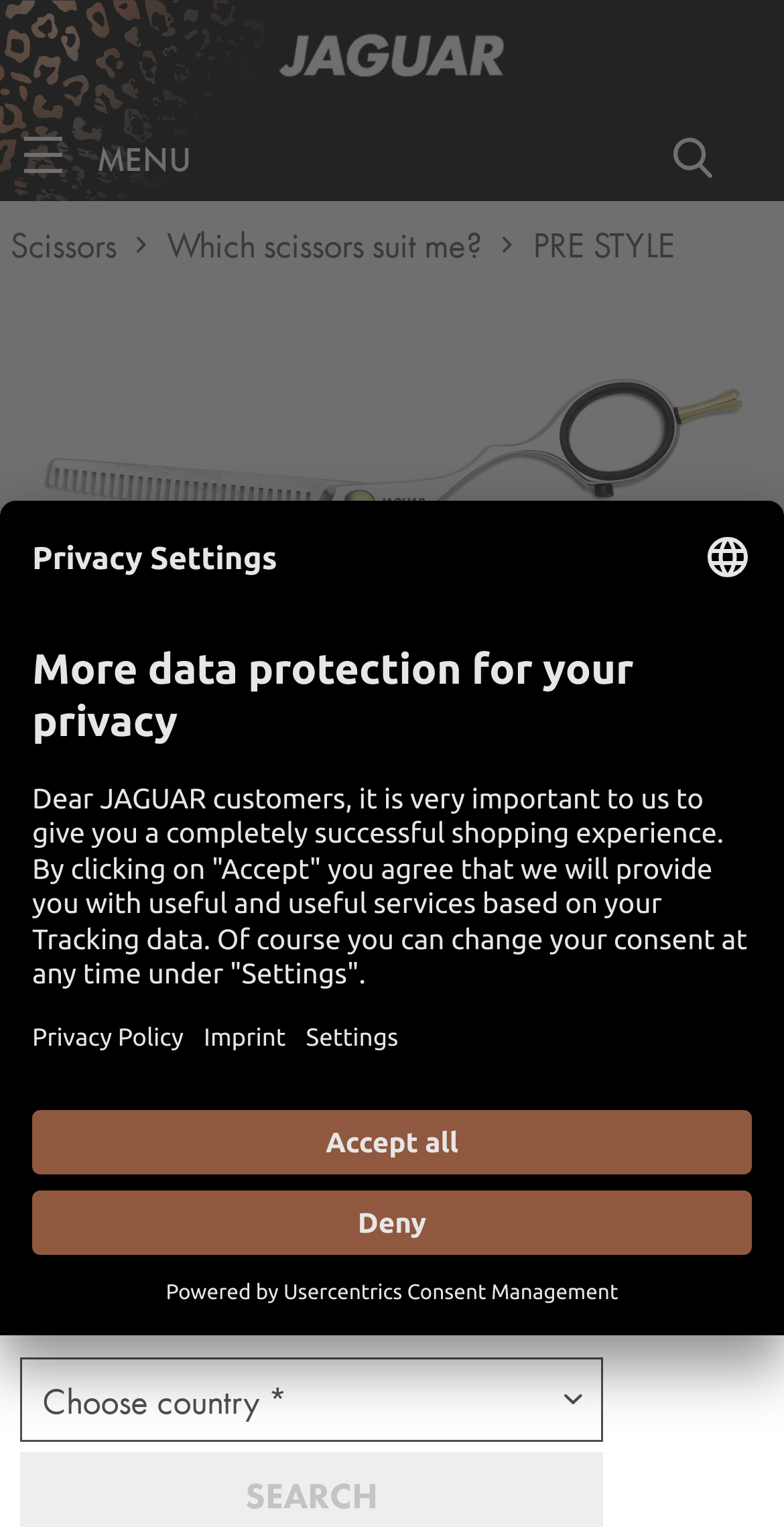Please locate and retrieve the main header text of the webpage.

TEXTURING SCISSORS JAGUAR ERGO P 28